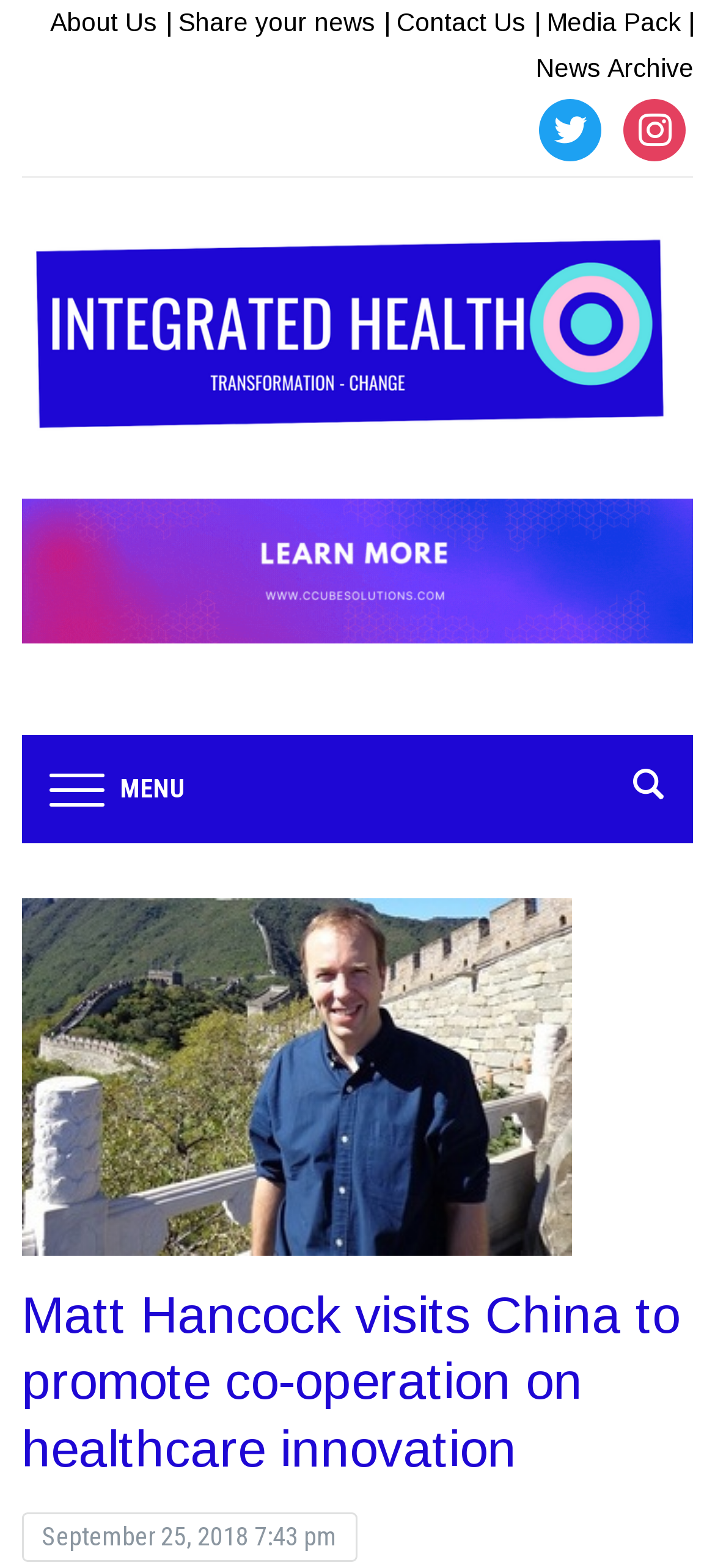Locate the bounding box of the user interface element based on this description: "Menu".

[0.068, 0.486, 0.261, 0.52]